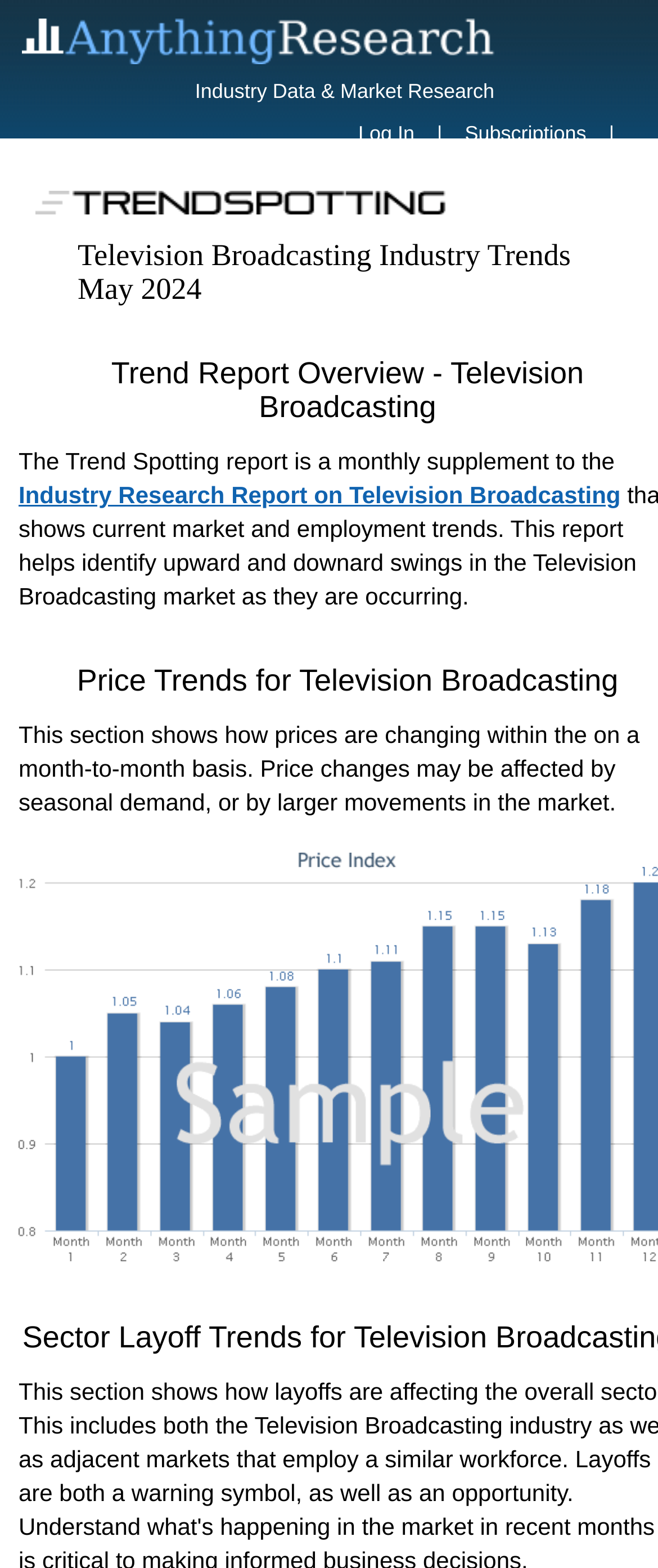Please determine the heading text of this webpage.

Trend Report Overview - Television Broadcasting